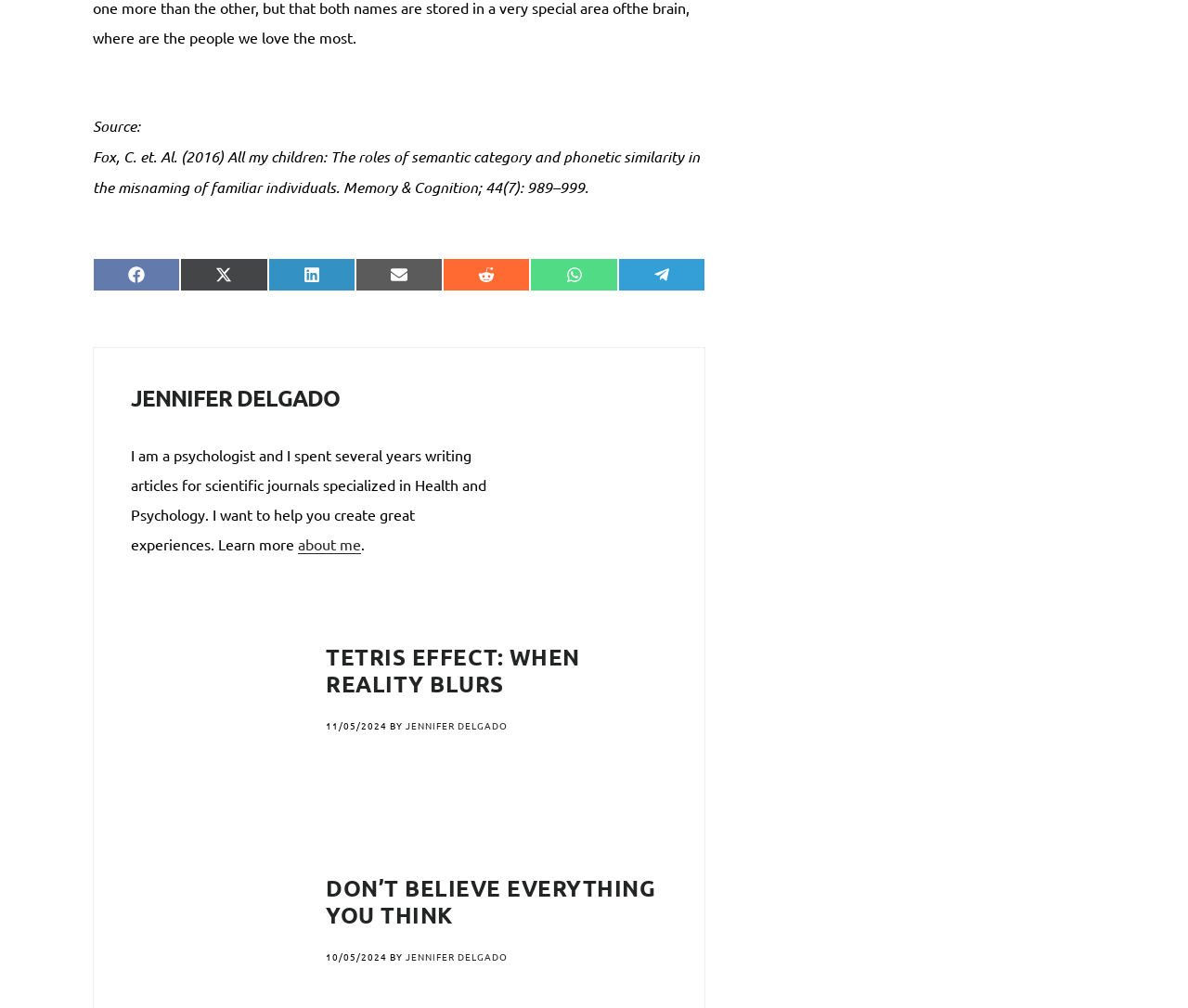What is the profession of Jennifer Delgado?
From the image, respond using a single word or phrase.

Psychologist